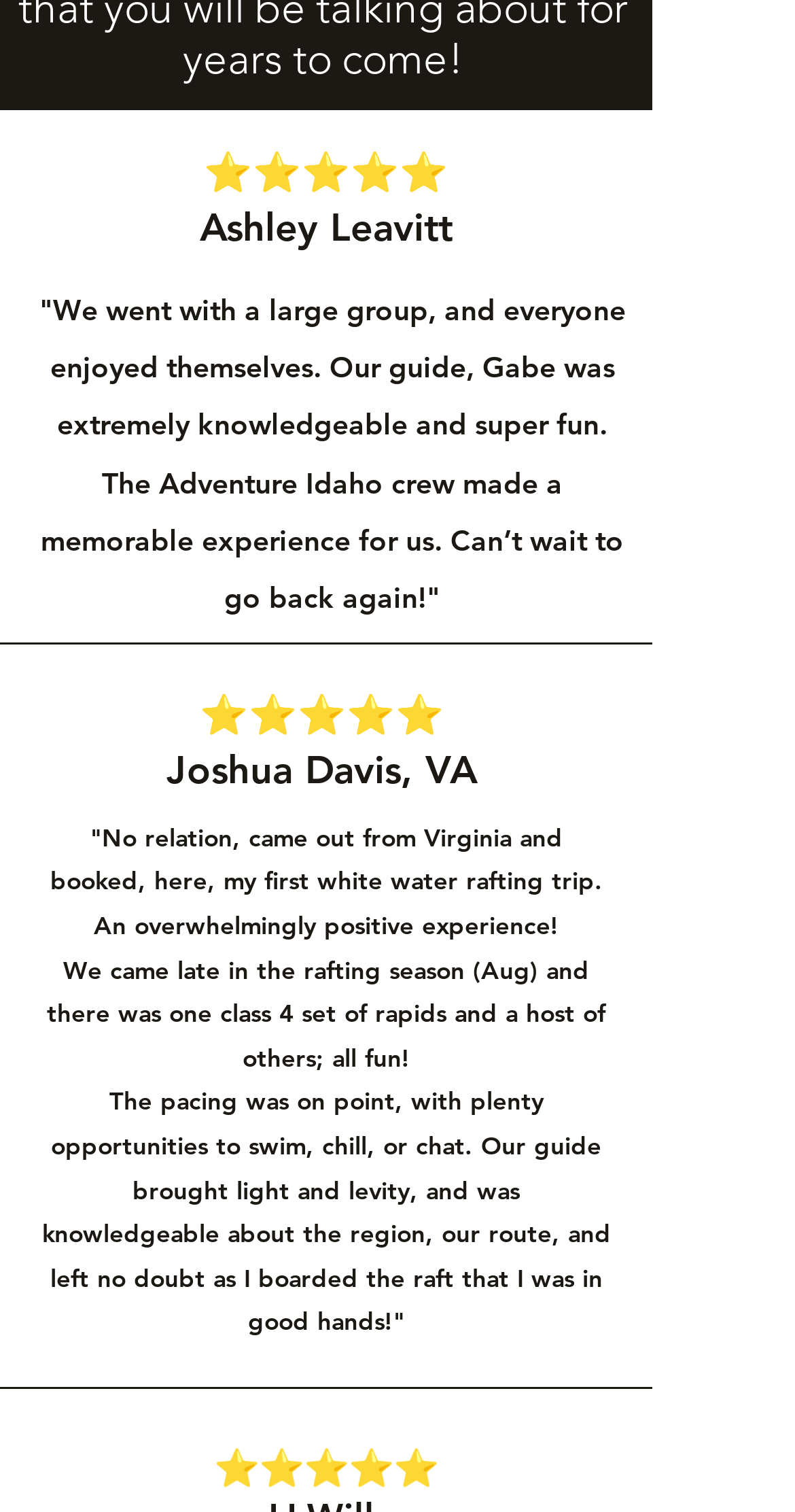Provide a one-word or short-phrase response to the question:
How many reviews are on this webpage?

2